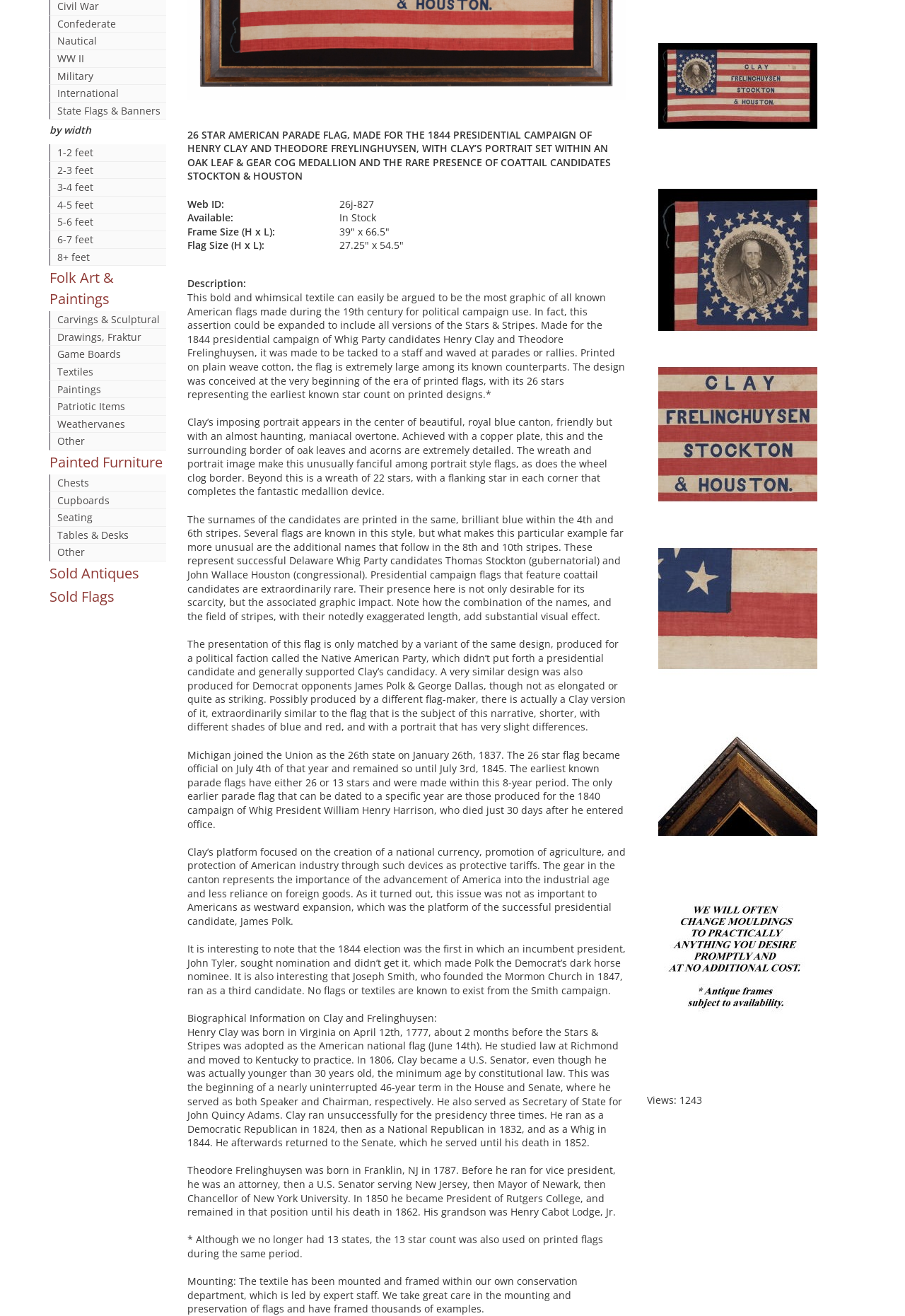Please locate the UI element described by "Library News" and provide its bounding box coordinates.

None